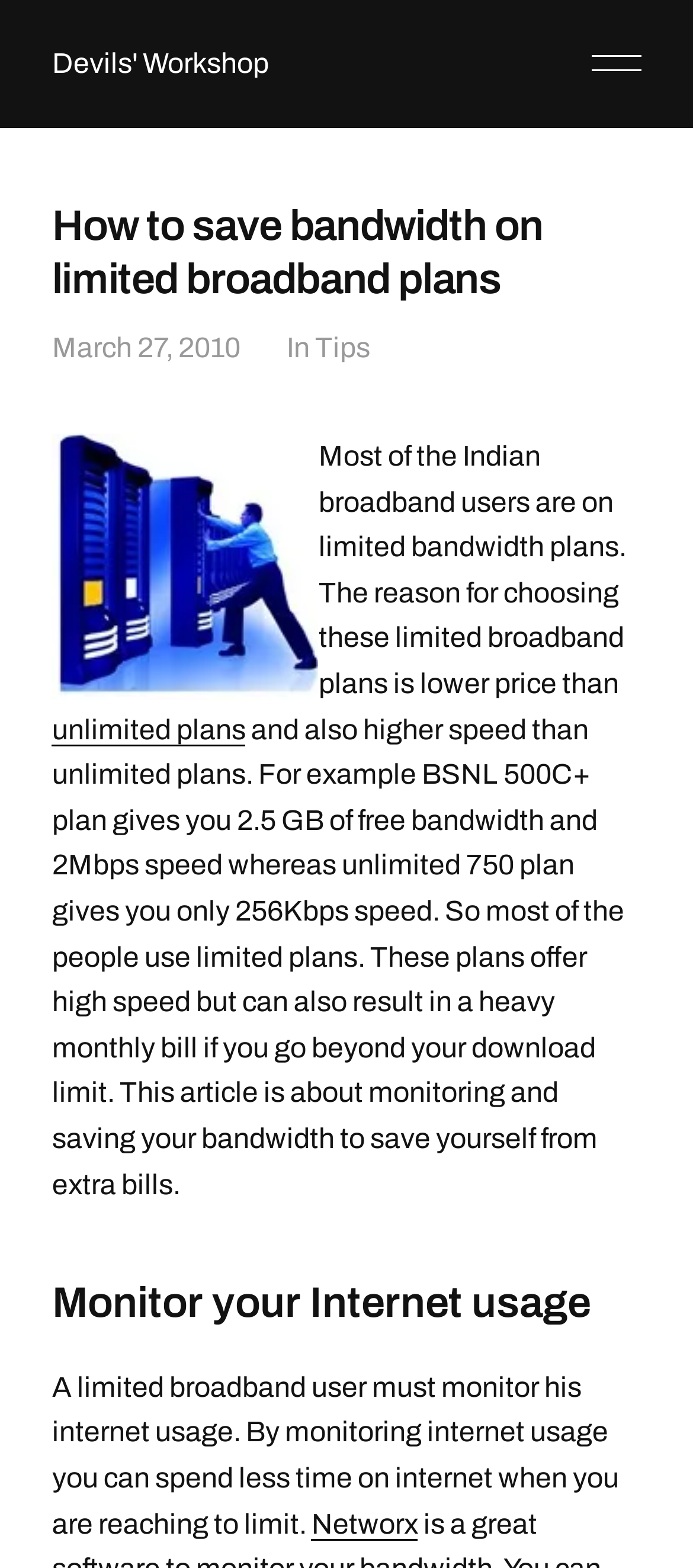Please extract the webpage's main title and generate its text content.

How to save bandwidth on limited broadband plans